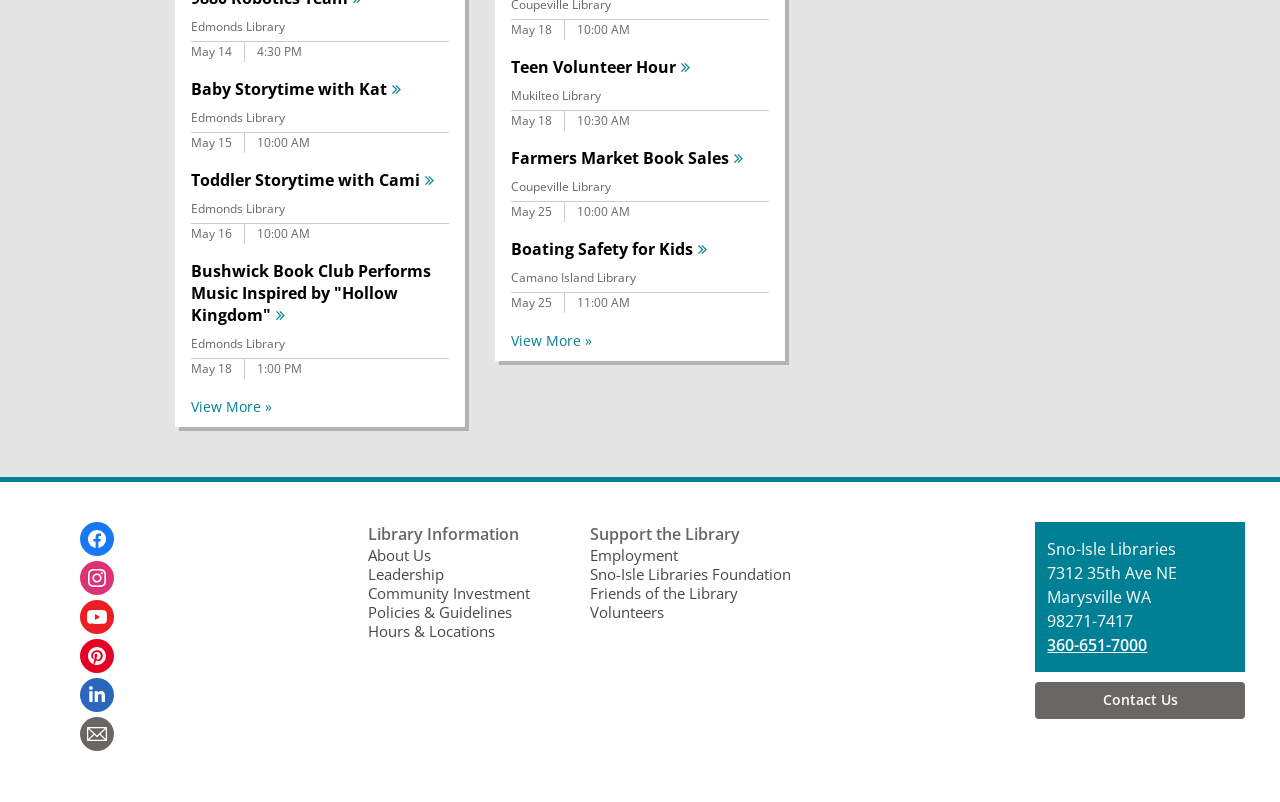Bounding box coordinates are specified in the format (top-left x, top-left y, bottom-right x, bottom-right y). All values are floating point numbers bounded between 0 and 1. Please provide the bounding box coordinate of the region this sentence describes: Friends of the Library

[0.461, 0.727, 0.577, 0.752]